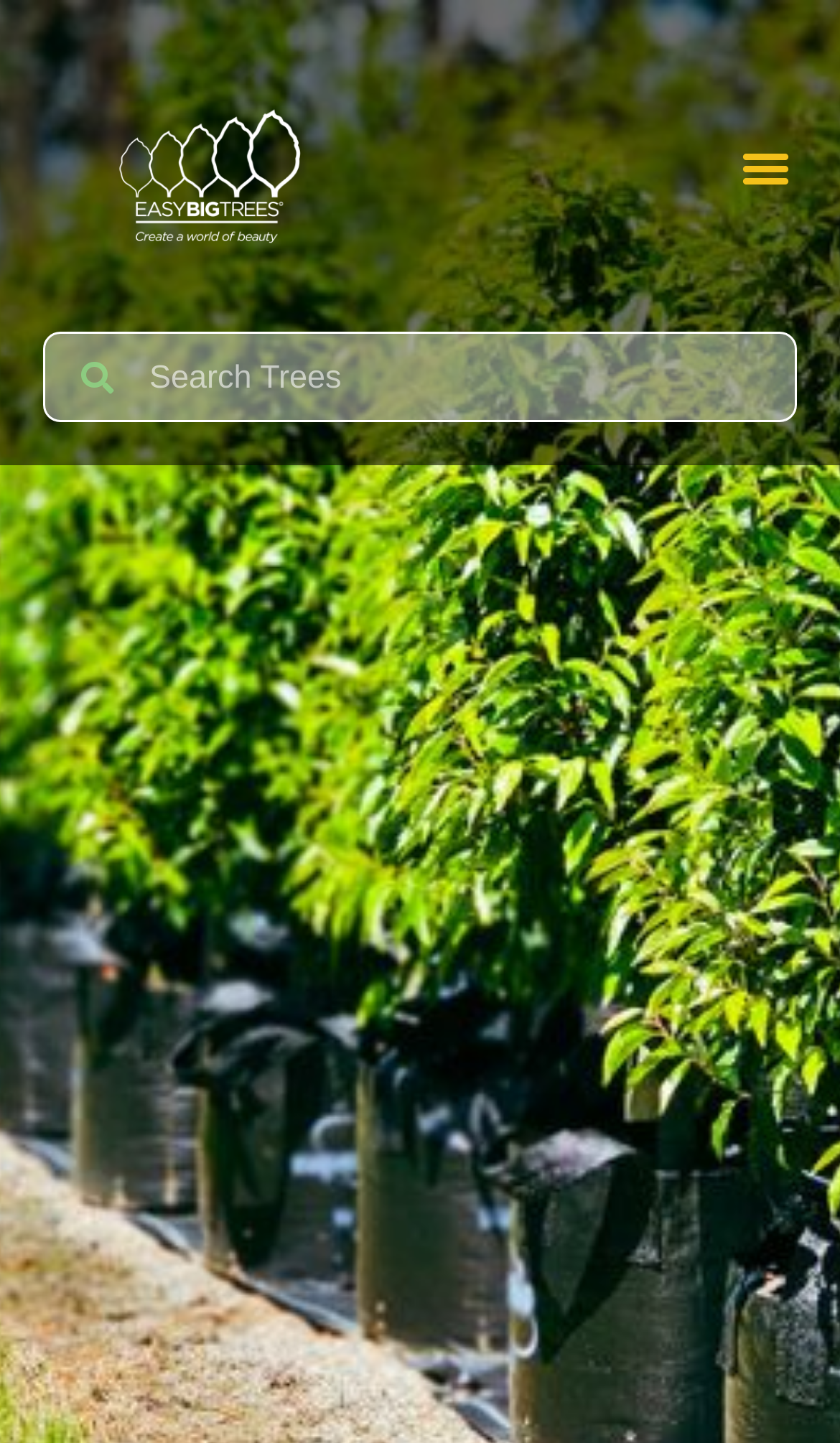Provide the bounding box coordinates of the HTML element described by the text: "Menu".

[0.867, 0.089, 0.956, 0.141]